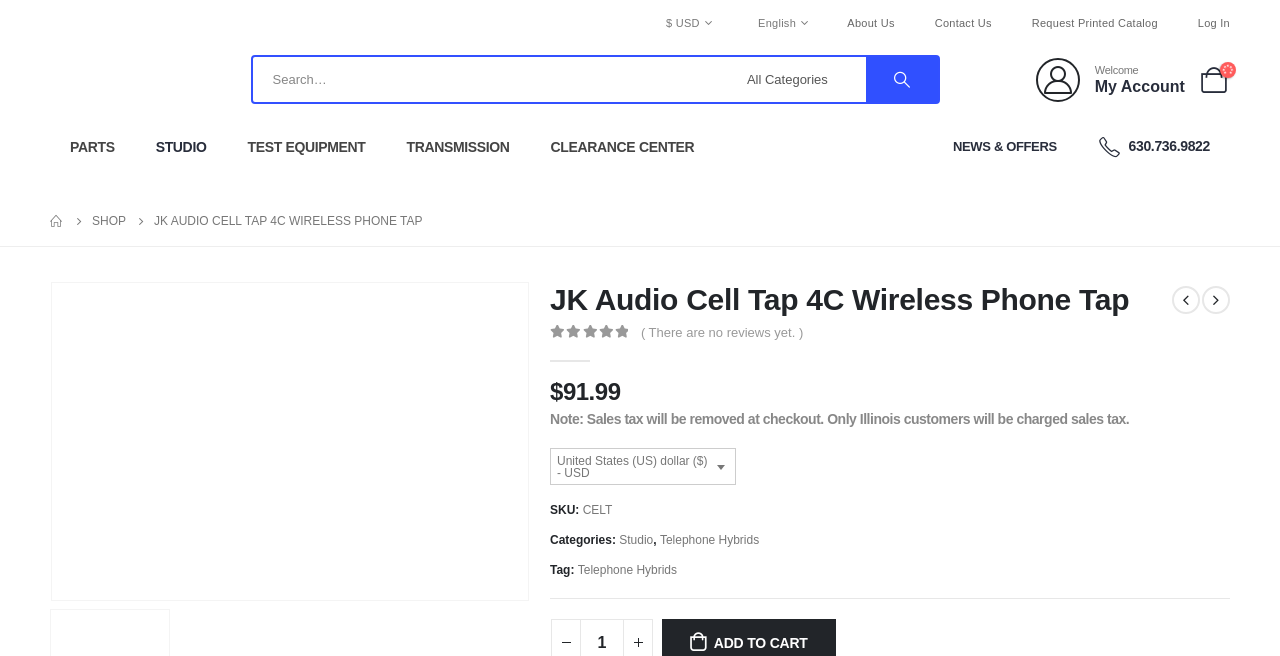Could you find the bounding box coordinates of the clickable area to complete this instruction: "Check the price of JK Audio CellTap 4C"?

[0.43, 0.577, 0.485, 0.618]